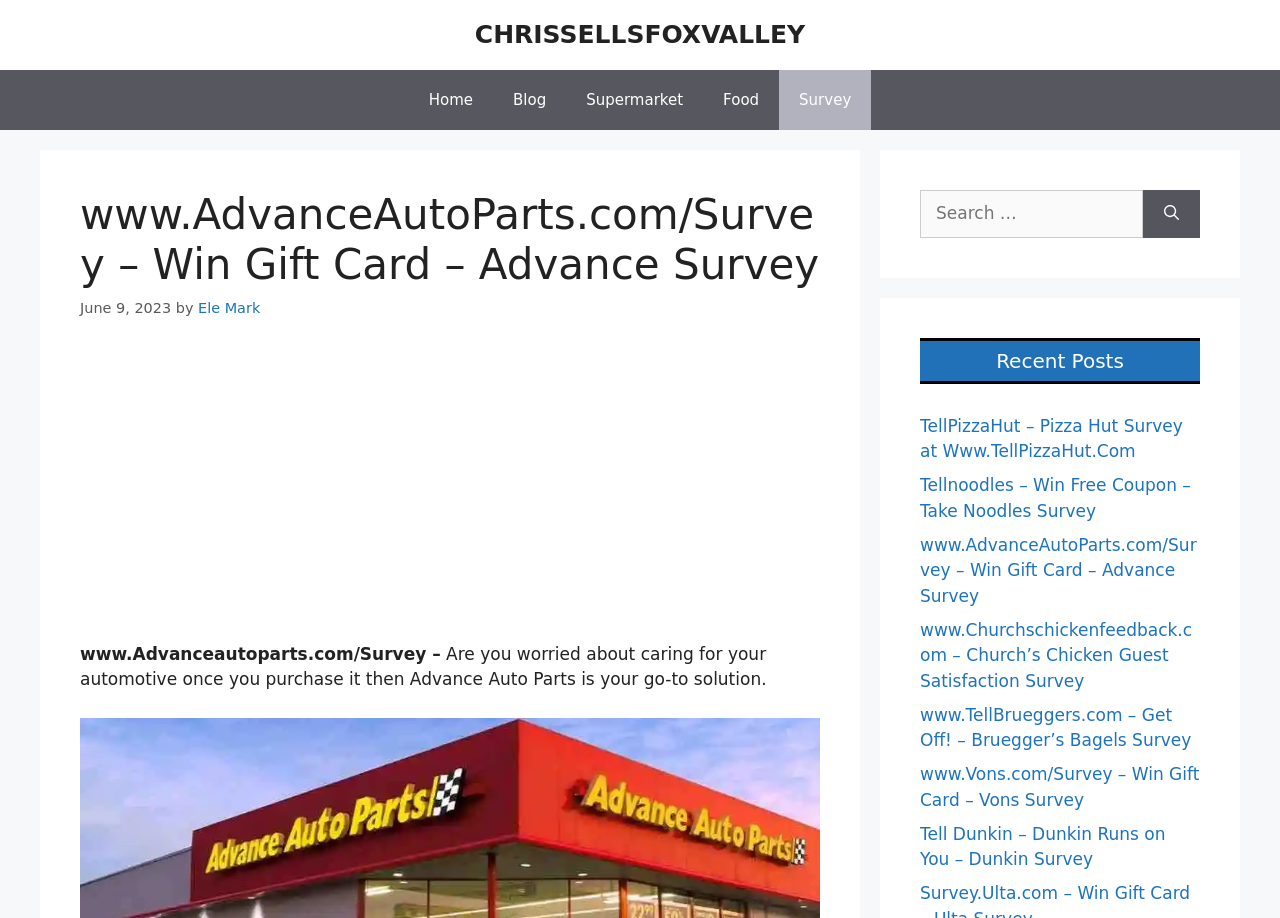Give a one-word or phrase response to the following question: What is the date mentioned on the webpage?

June 9, 2023